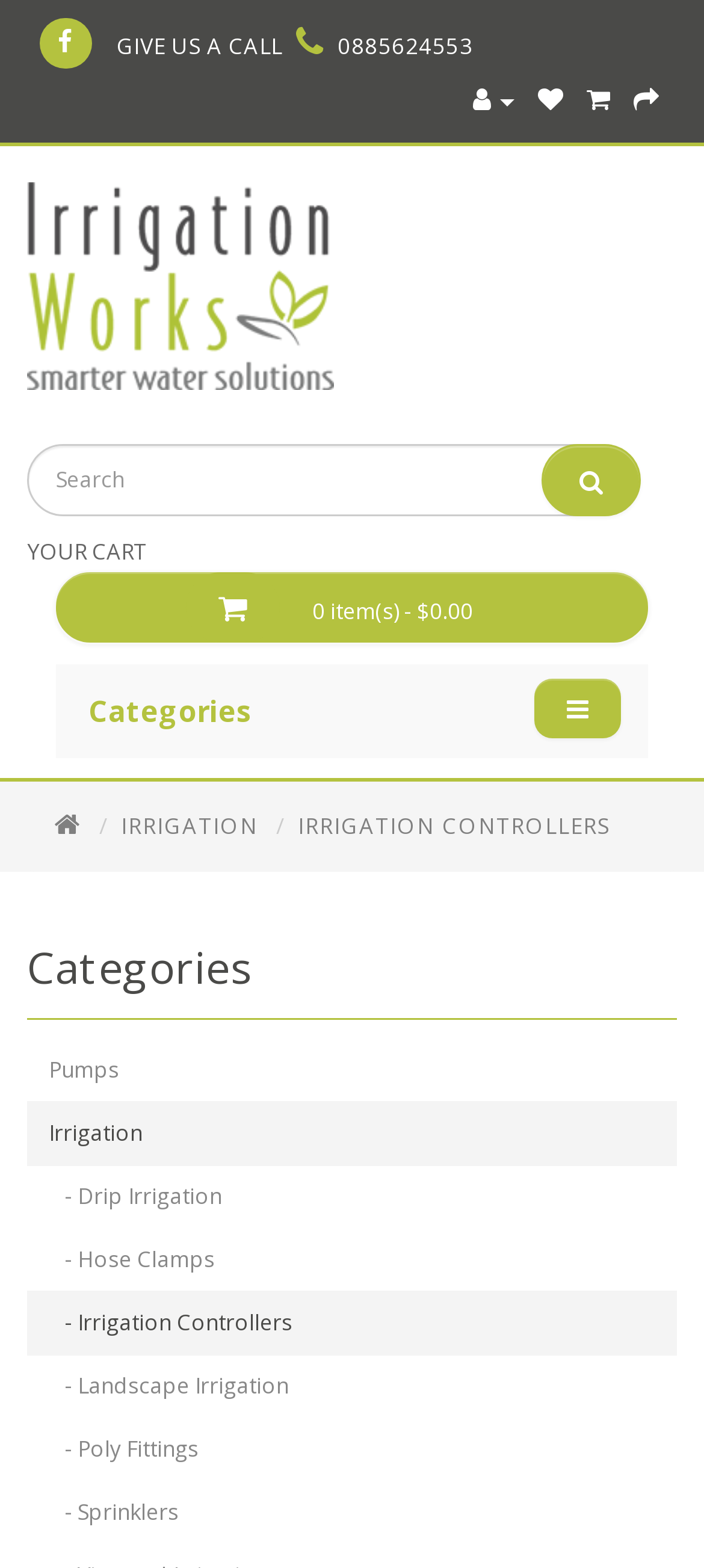How many social media links are there?
Provide a thorough and detailed answer to the question.

I counted the social media links by looking at the top section of the webpage, where I found four links with icons, namely '', '', '', and ''.